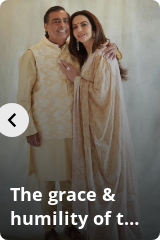Respond to the question with just a single word or phrase: 
What is the social status of the couple?

Influential